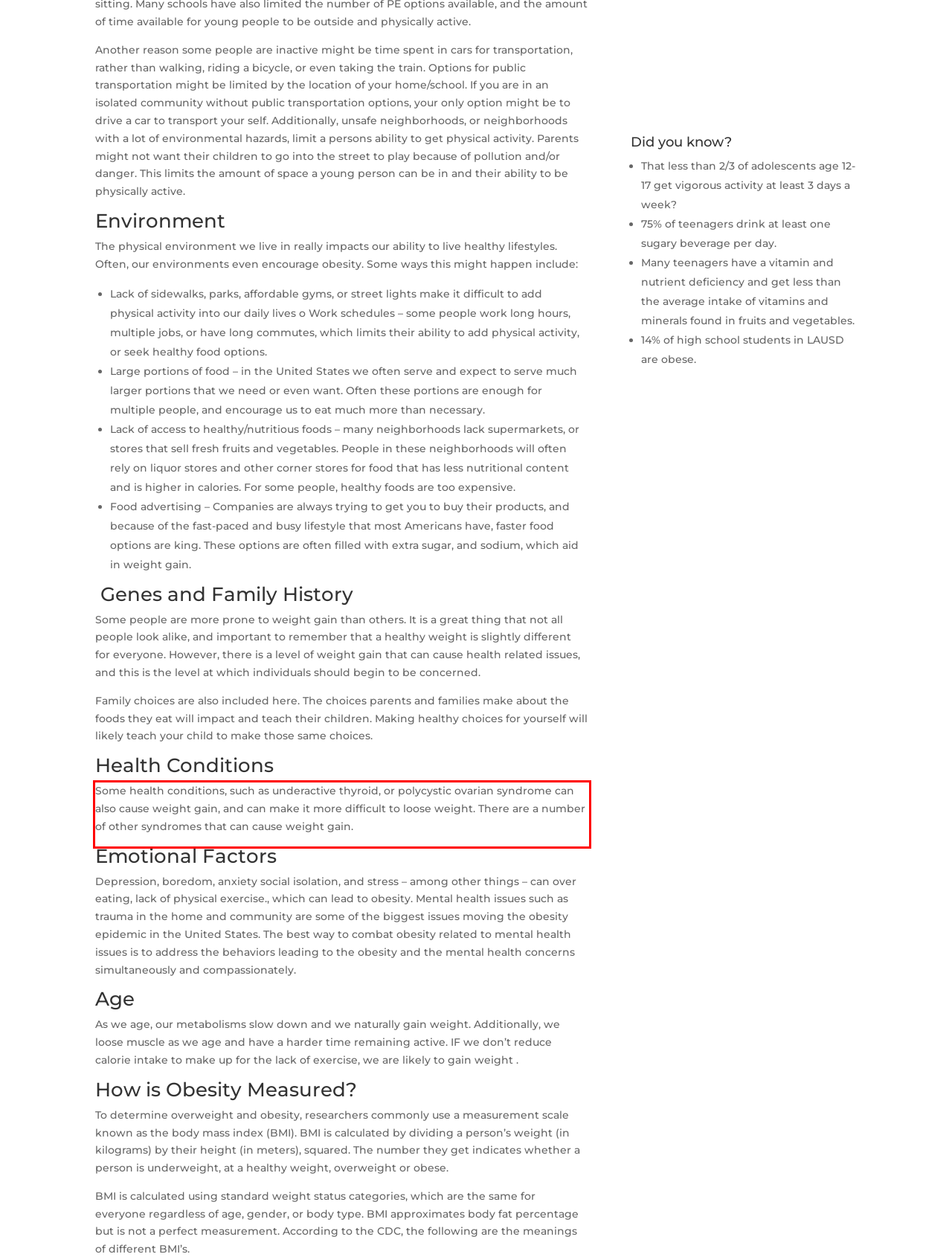There is a UI element on the webpage screenshot marked by a red bounding box. Extract and generate the text content from within this red box.

Some health conditions, such as underactive thyroid, or polycystic ovarian syndrome can also cause weight gain, and can make it more difficult to loose weight. There are a number of other syndromes that can cause weight gain.